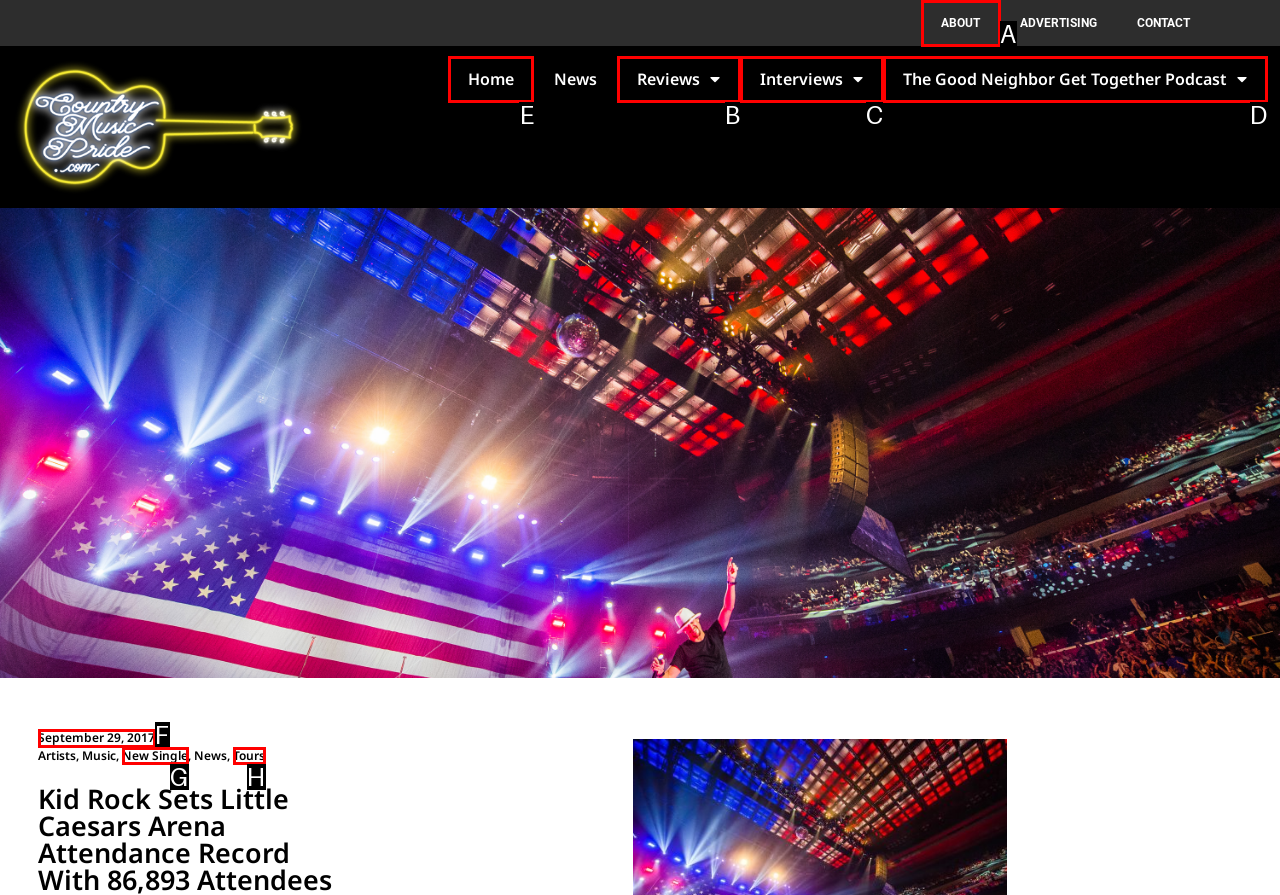Choose the letter of the UI element necessary for this task: Go to Home
Answer with the correct letter.

E